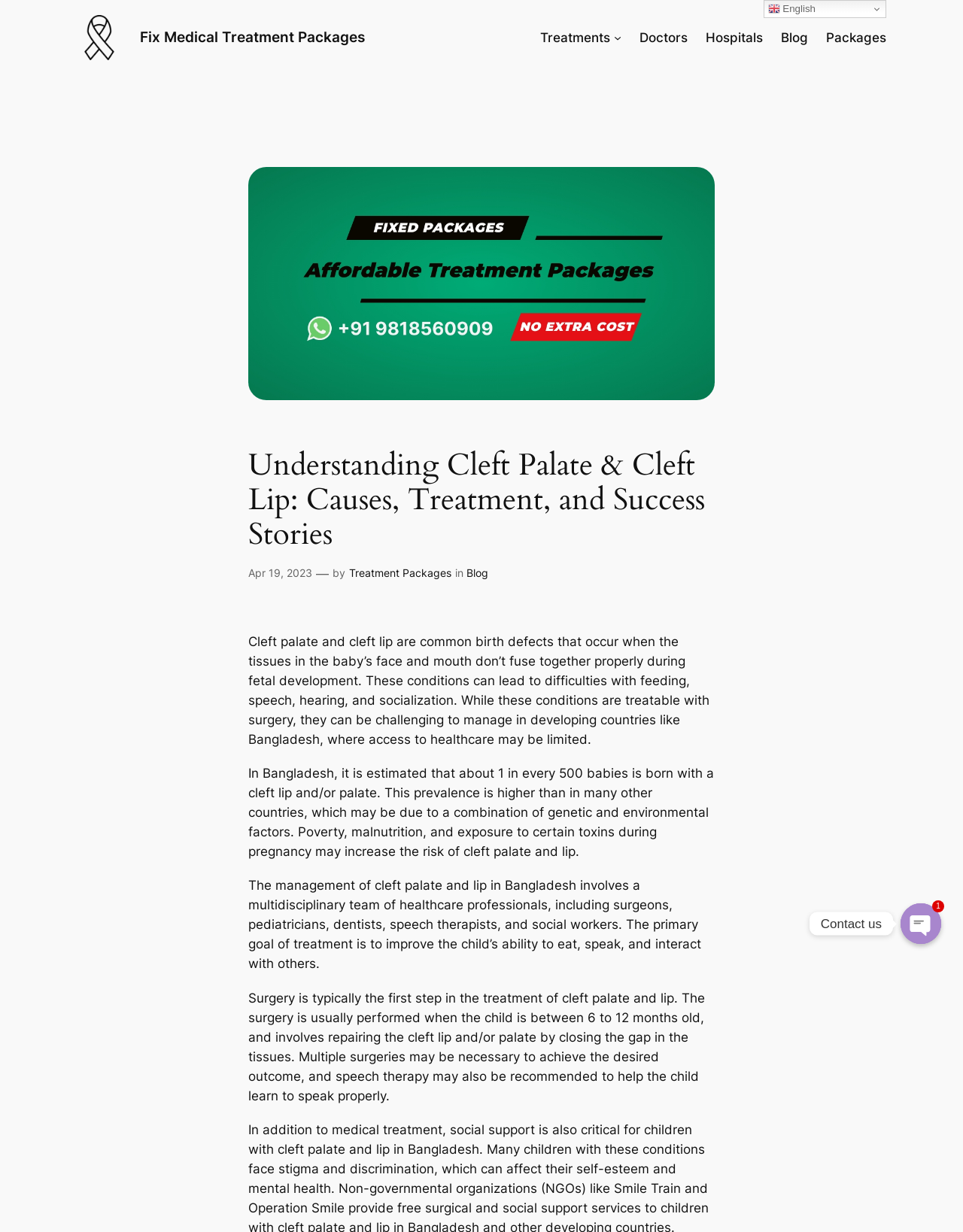Please locate the bounding box coordinates of the region I need to click to follow this instruction: "Read the article title".

None